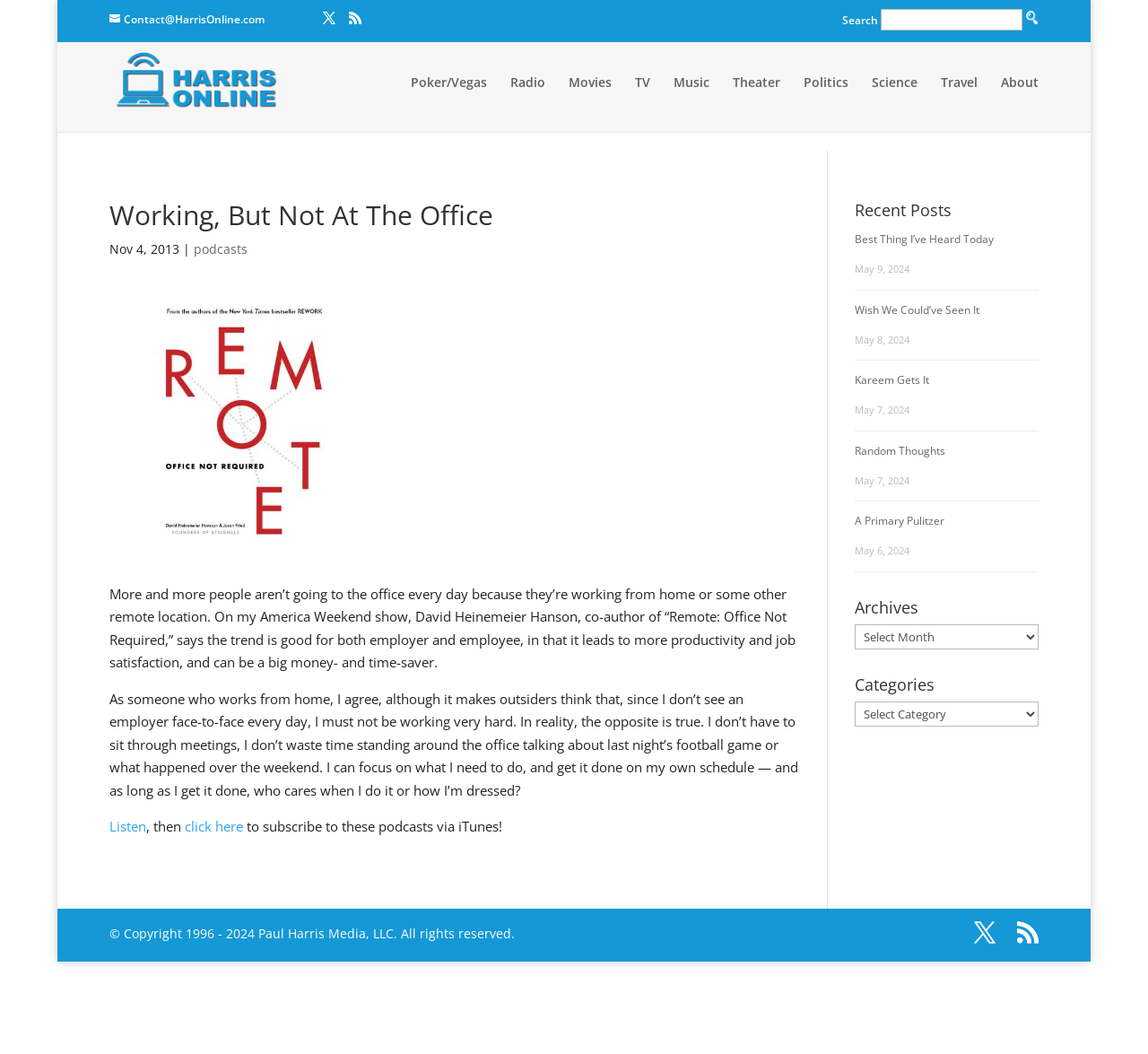Please provide the bounding box coordinates in the format (top-left x, top-left y, bottom-right x, bottom-right y). Remember, all values are floating point numbers between 0 and 1. What is the bounding box coordinate of the region described as: Twitter

[0.849, 0.874, 0.867, 0.896]